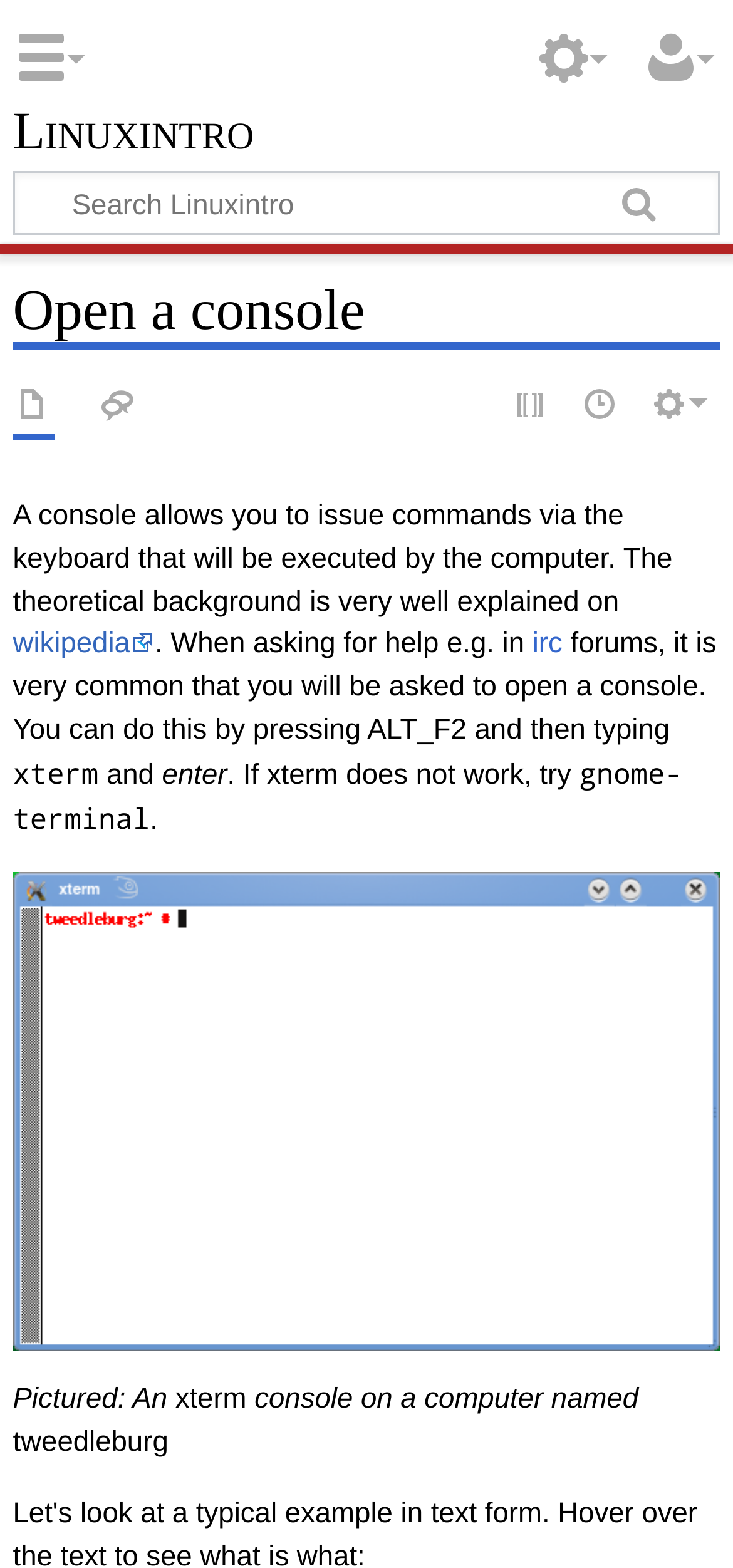Examine the screenshot and answer the question in as much detail as possible: What is the alternative to xterm?

If xterm does not work, the webpage suggests trying gnome-terminal as an alternative.